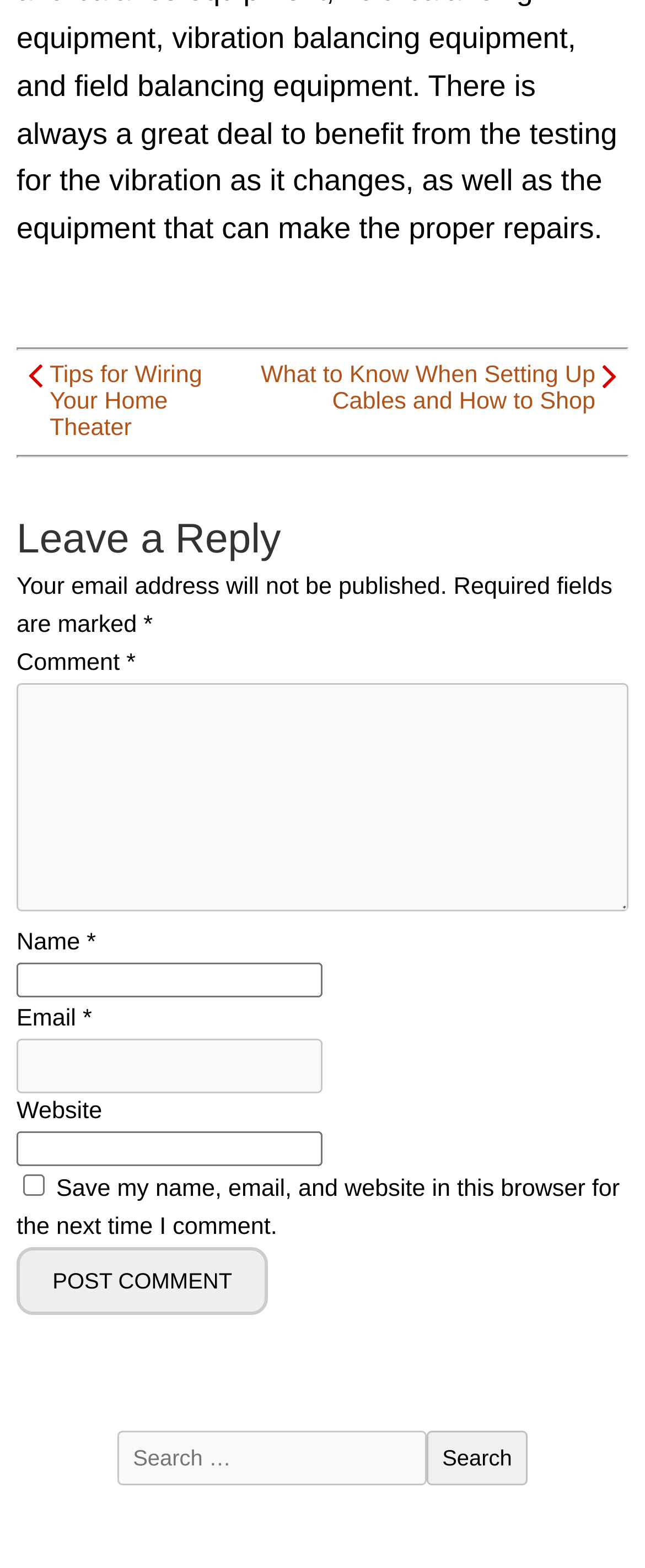Give a one-word or short phrase answer to this question: 
How many links are in the post navigation section?

2